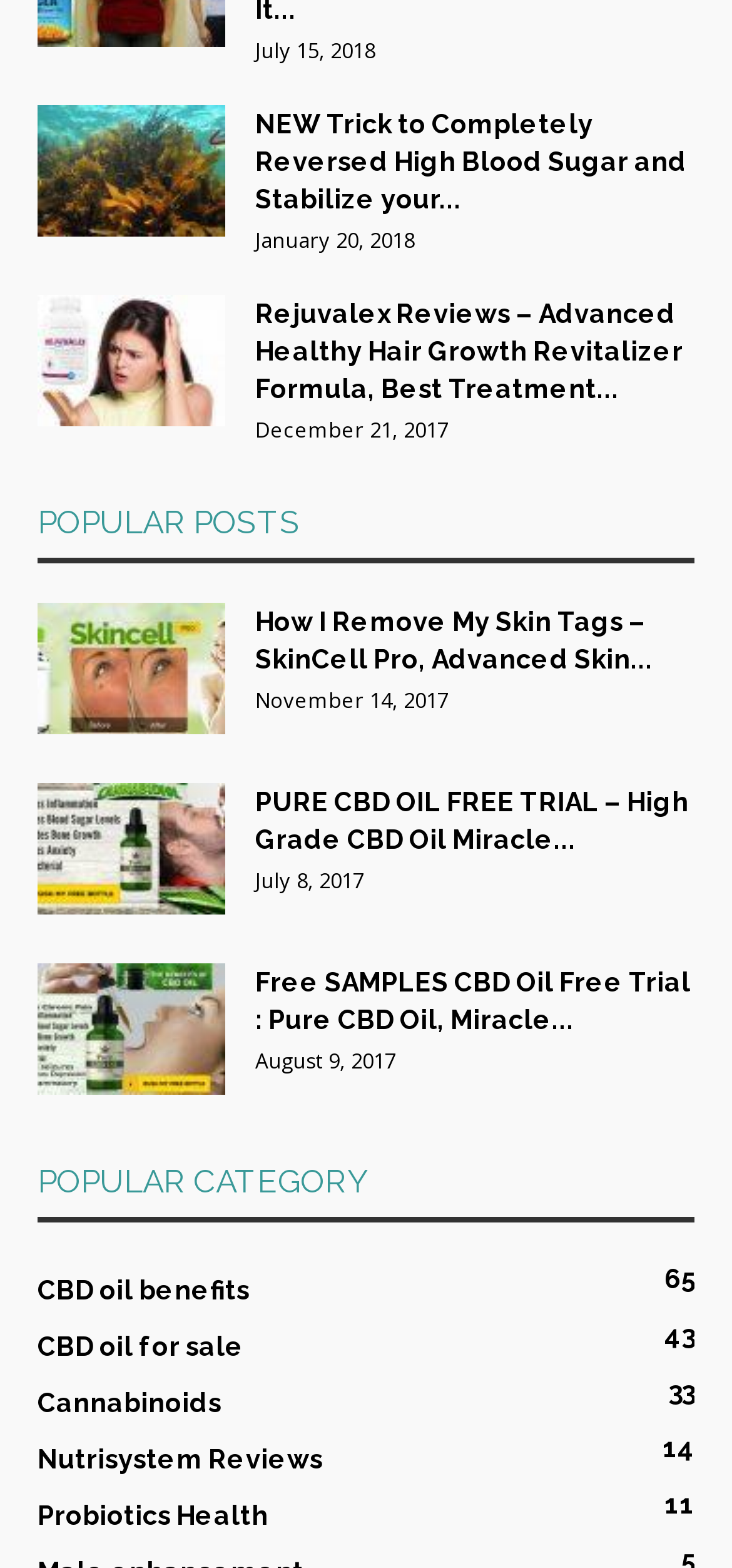Can you identify the bounding box coordinates of the clickable region needed to carry out this instruction: 'Read the review of Rejuvalex for hair growth'? The coordinates should be four float numbers within the range of 0 to 1, stated as [left, top, right, bottom].

[0.051, 0.187, 0.308, 0.271]